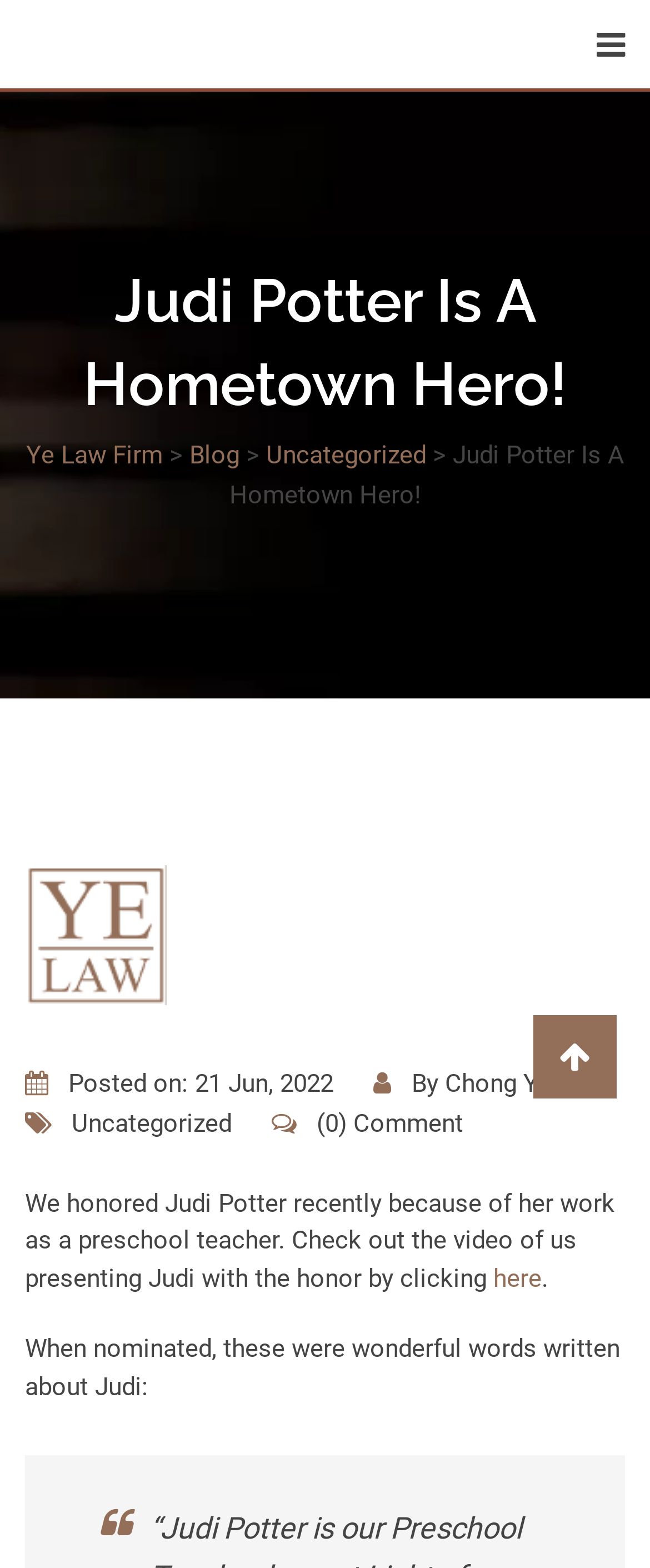Answer succinctly with a single word or phrase:
Who is the author of the article?

Chong Ye